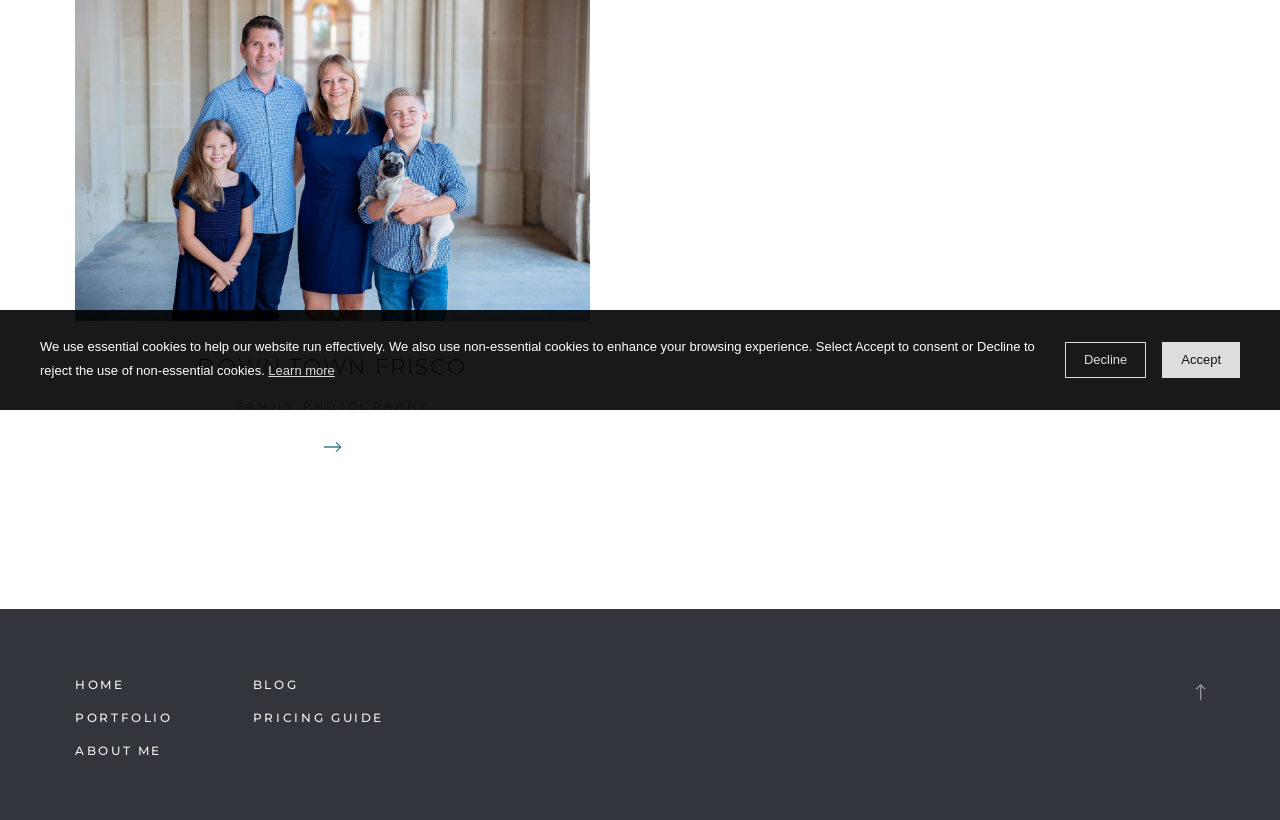Identify the bounding box for the UI element described as: "Intranet (Staff)". The coordinates should be four float numbers between 0 and 1, i.e., [left, top, right, bottom].

None